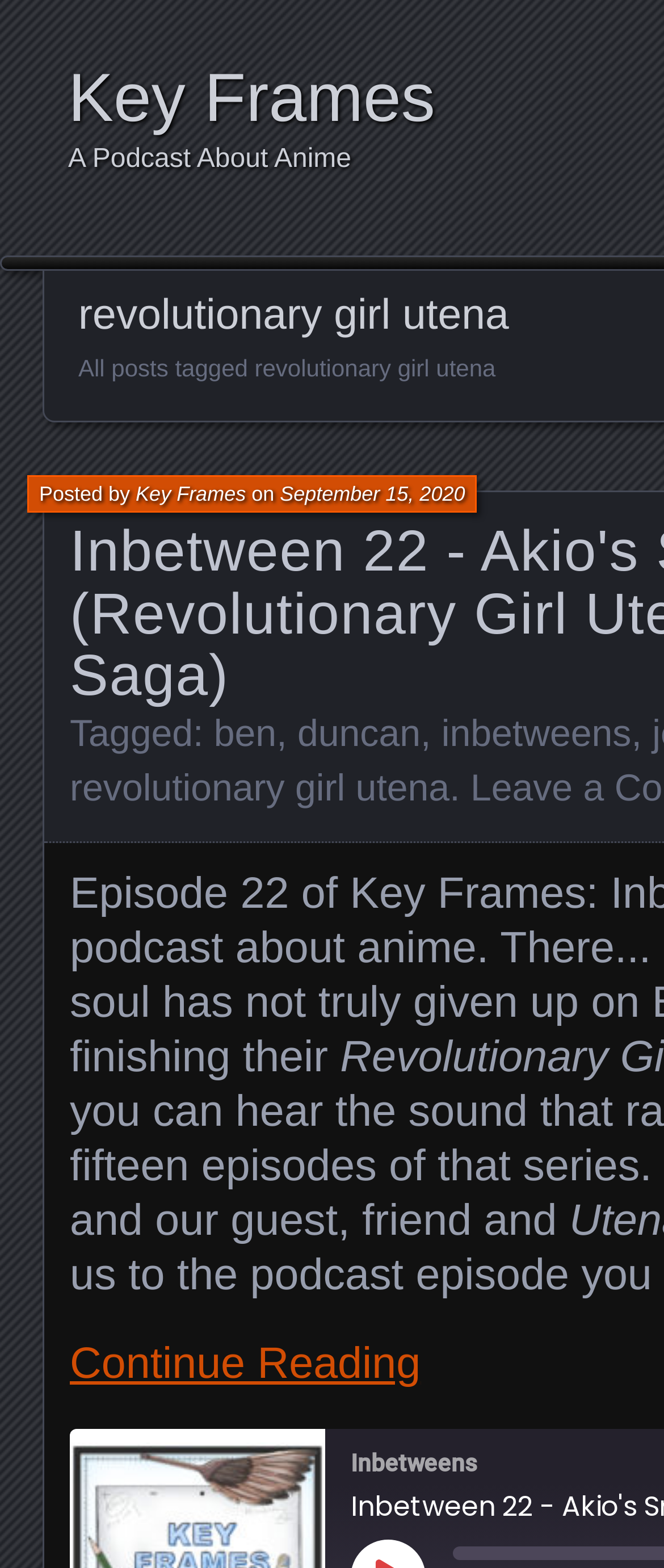Explain in detail what is displayed on the webpage.

The webpage is about "Revolutionary Girl Utena" and appears to be a blog post or article. At the top, there are two headings, "Revolutionary Girl Utena" and "All posts tagged revolutionary girl utena", which are positioned side by side, taking up most of the width of the page.

Below the headings, there is a section with information about the post, including the author, "Key Frames", and the date, "September 15, 2020". The author's name is on the left, followed by the date on the right.

Further down, there is a list of tags, starting with "Tagged:", followed by links to tags such as "ben", "duncan", and "inbetweens". These tags are listed horizontally, with commas separating them.

Below the tags, there is a link to "Revolutionary Girl Utena" with a period at the end, which may be a category or related topic.

At the bottom of the page, there is a call-to-action link, "Continue Reading", which suggests that there is more content to be read beyond what is initially displayed.